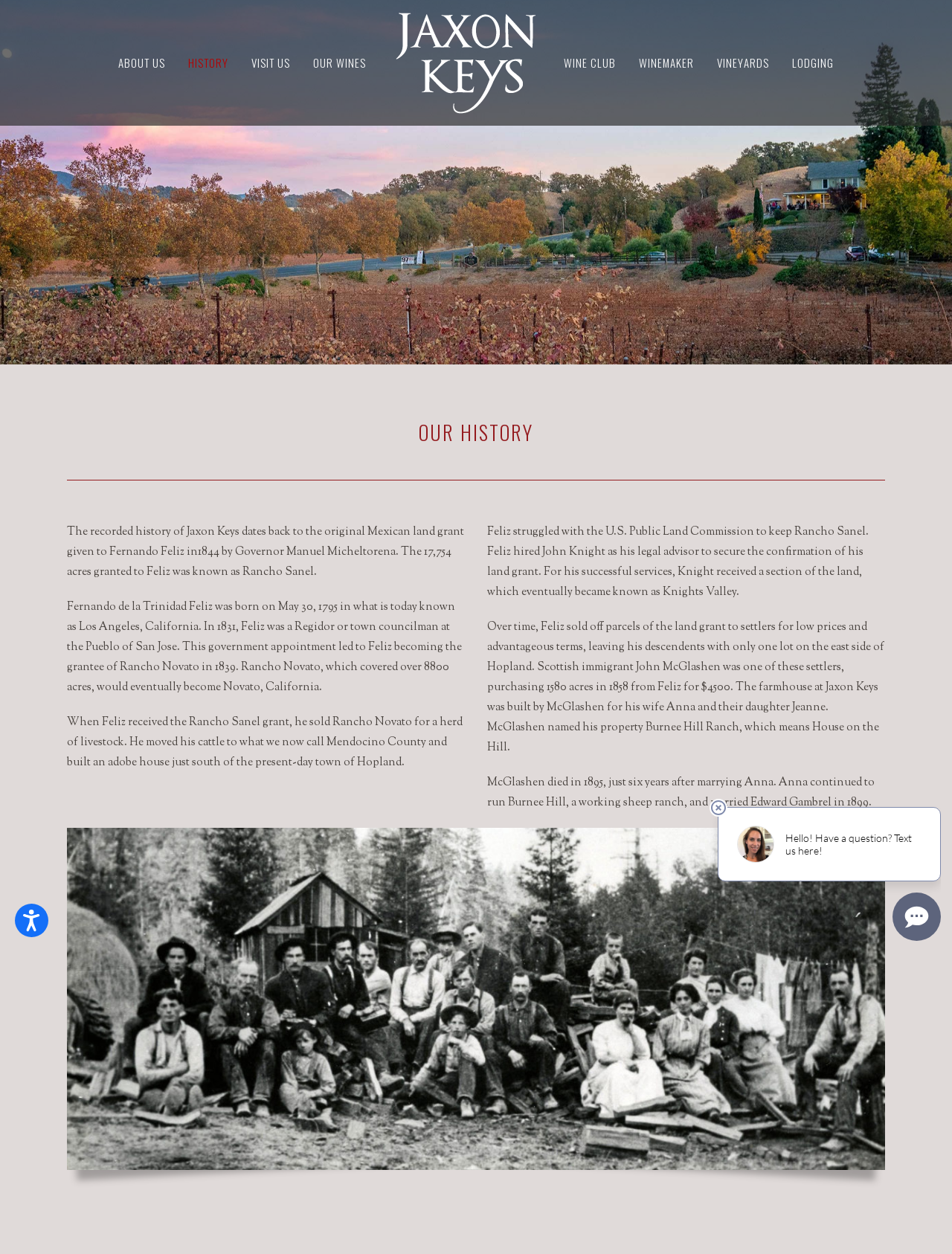Determine the bounding box for the UI element described here: "OUR WINES".

[0.329, 0.032, 0.384, 0.068]